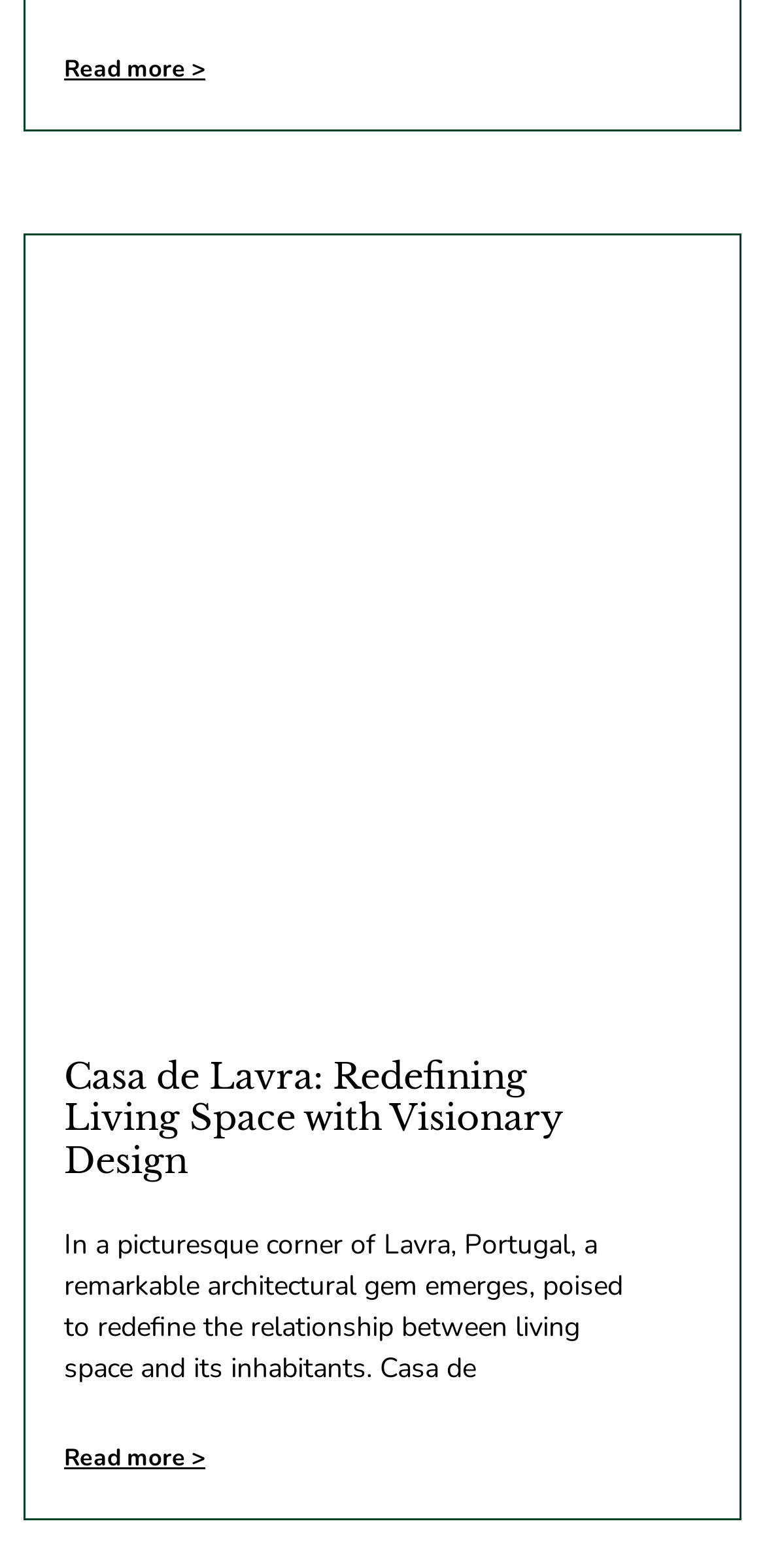What is the name of the apartment mentioned? Examine the screenshot and reply using just one word or a brief phrase.

Sombre Pearl Apartment